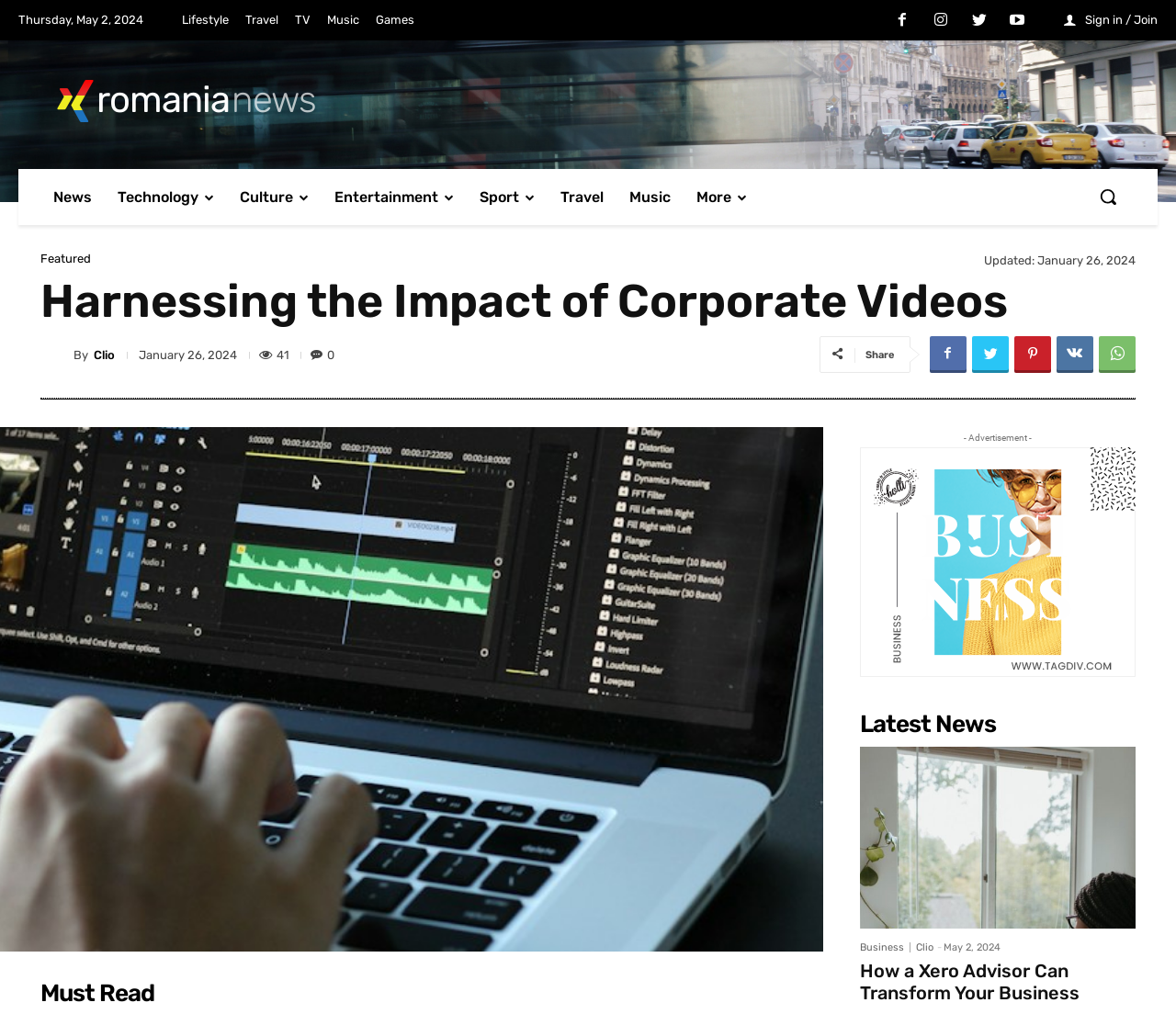Can you determine the bounding box coordinates of the area that needs to be clicked to fulfill the following instruction: "Click on the 'Lifestyle' link"?

[0.148, 0.0, 0.202, 0.04]